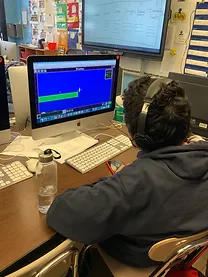Use a single word or phrase to answer the question: What type of computer is on the table?

iMac